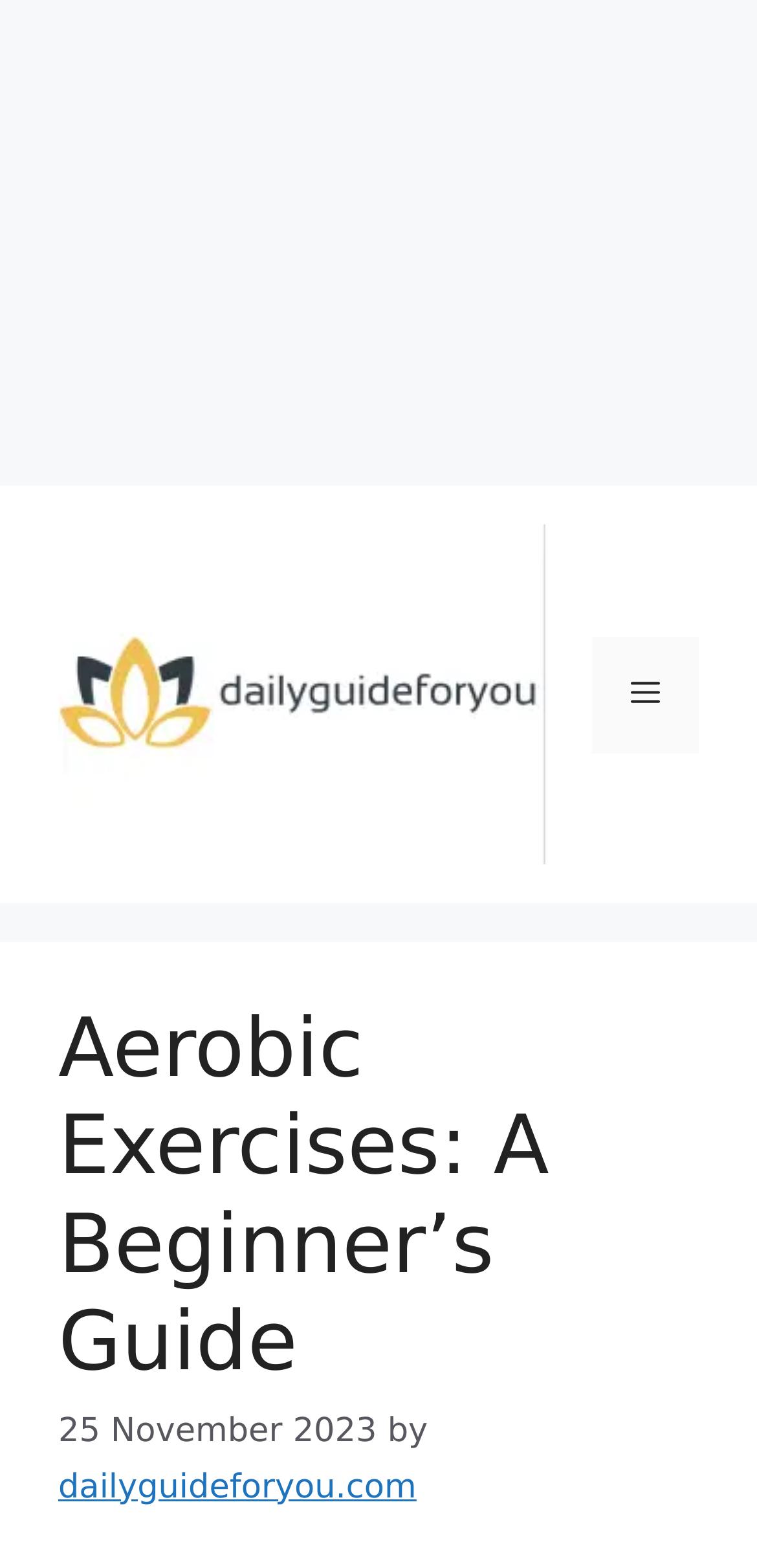Use a single word or phrase to answer the question: 
What is the date of the article?

25 November 2023